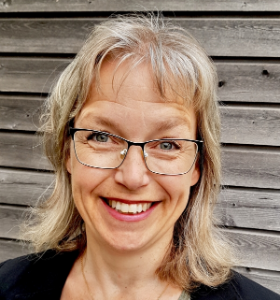What is Maria's area of specialization? Based on the screenshot, please respond with a single word or phrase.

Environmental requirements in public procurement